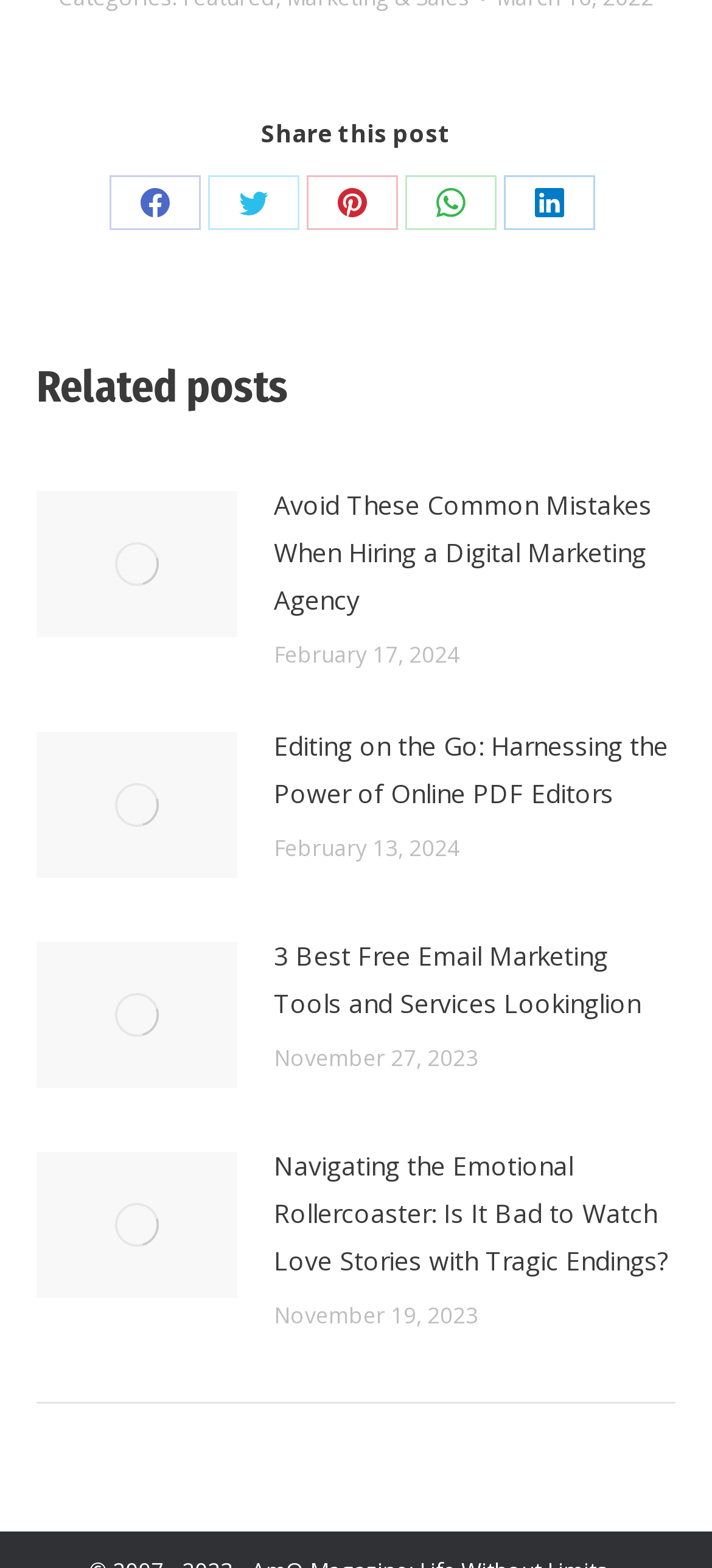Determine the bounding box coordinates for the area you should click to complete the following instruction: "Read related post 'Editing on the Go: Harnessing the Power of Online PDF Editors'".

[0.385, 0.461, 0.949, 0.521]